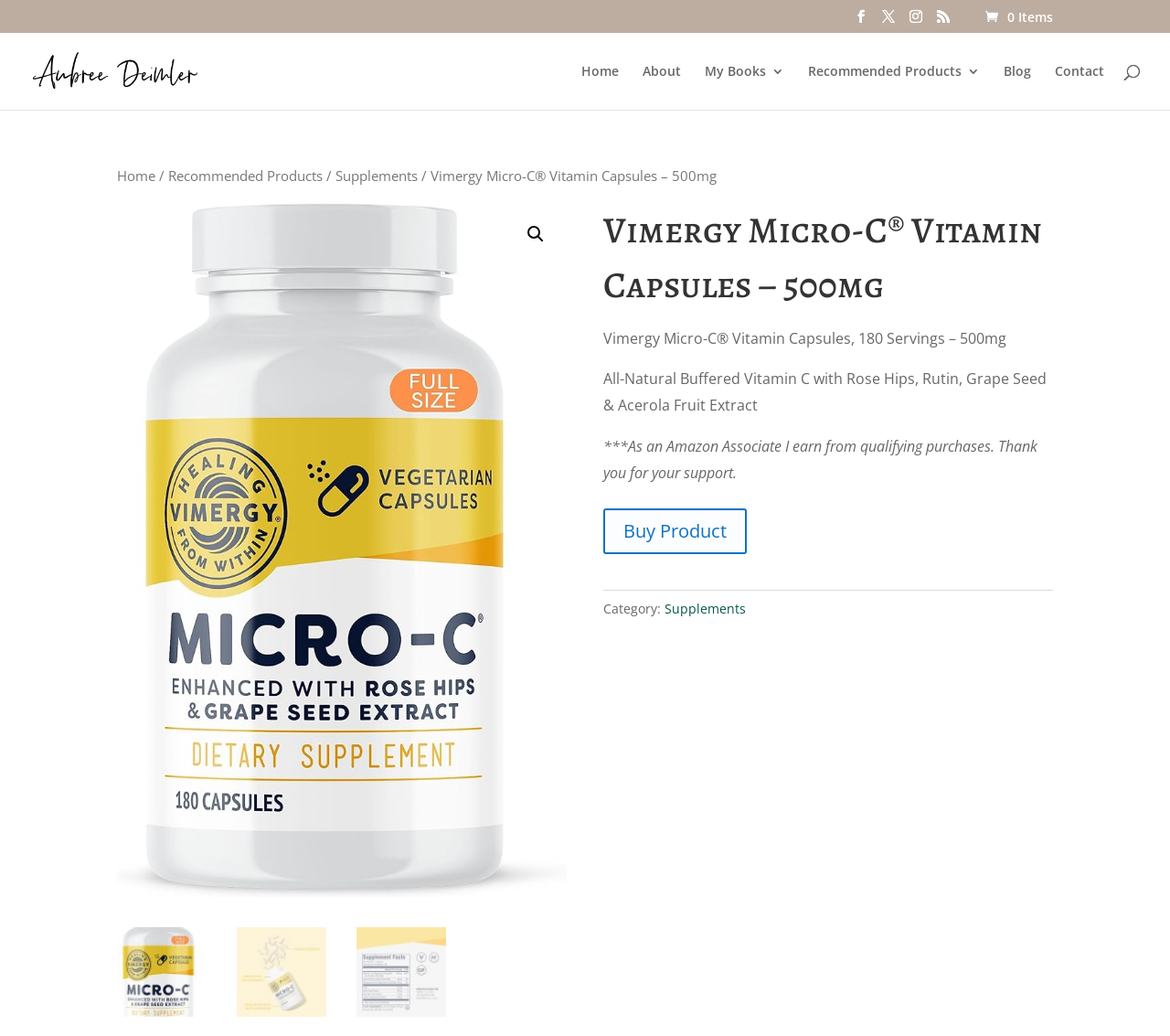Determine the bounding box coordinates of the clickable element necessary to fulfill the instruction: "View supplement facts". Provide the coordinates as four float numbers within the 0 to 1 range, i.e., [left, top, right, bottom].

[0.305, 0.895, 0.382, 0.981]